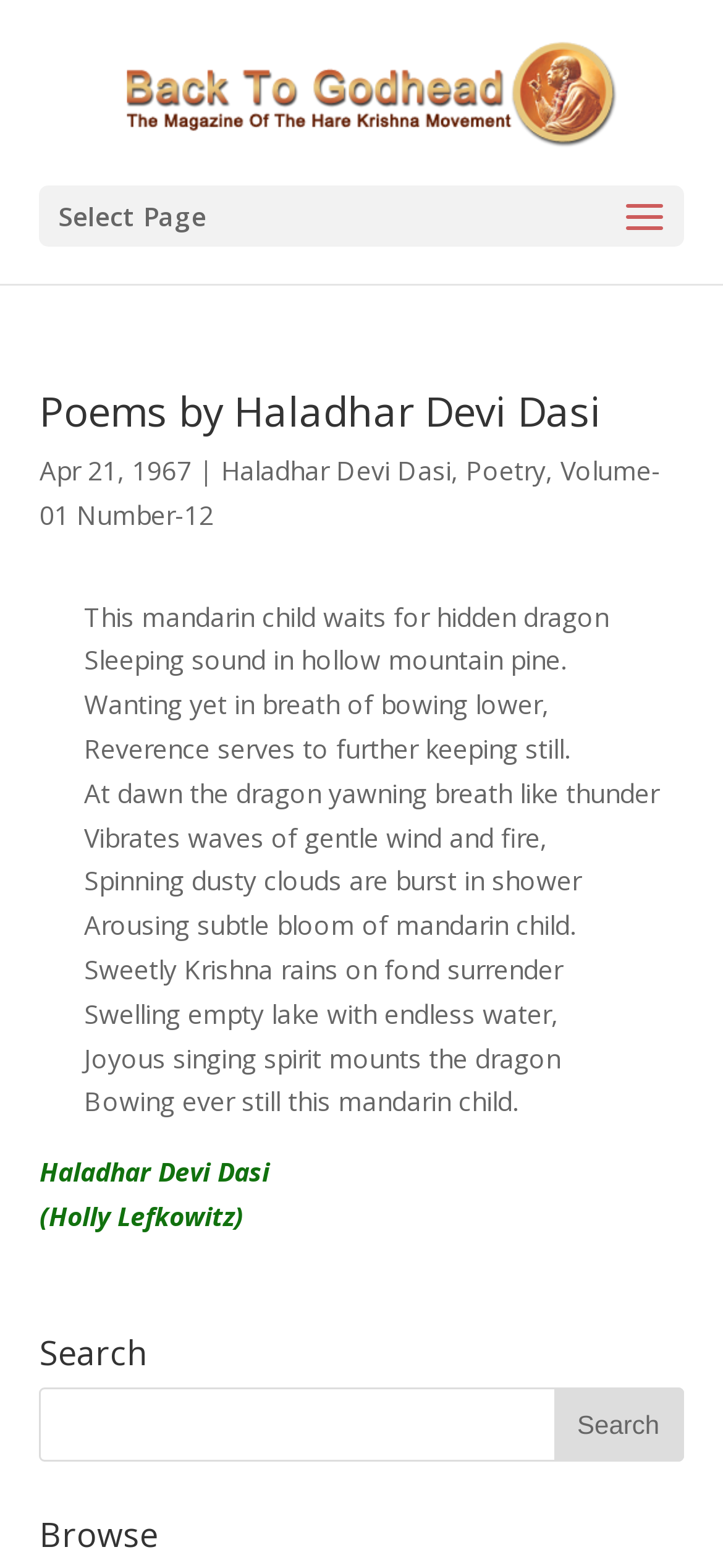Observe the image and answer the following question in detail: What is the volume and number of the poem?

The volume and number of the poem is mentioned in the webpage as 'Volume-01 Number-12' which is a link located below the title of the poem. This information is provided to give context to the poem and help readers understand its publication details.